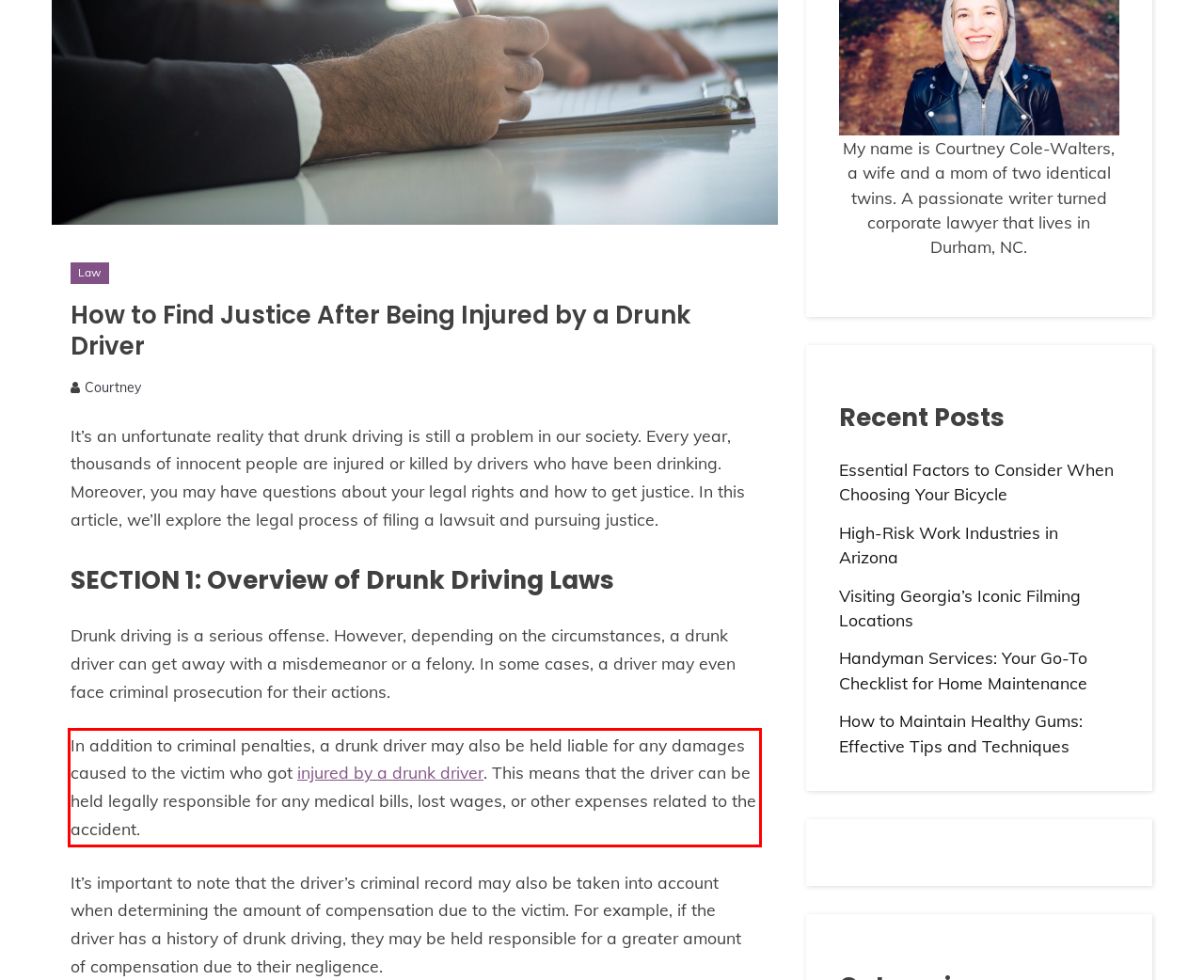From the screenshot of the webpage, locate the red bounding box and extract the text contained within that area.

In addition to criminal penalties, a drunk driver may also be held liable for any damages caused to the victim who got injured by a drunk driver. This means that the driver can be held legally responsible for any medical bills, lost wages, or other expenses related to the accident.